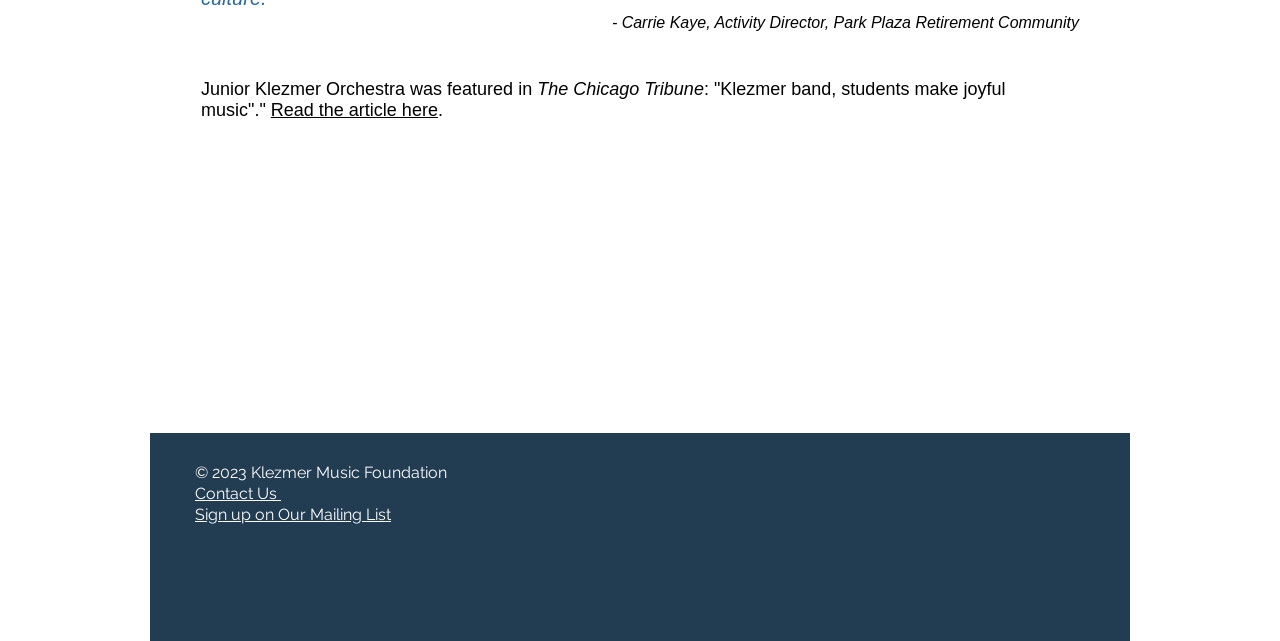Determine the bounding box coordinates of the clickable area required to perform the following instruction: "Click the 'Next: AttachPolicyToGroup' link". The coordinates should be represented as four float numbers between 0 and 1: [left, top, right, bottom].

None